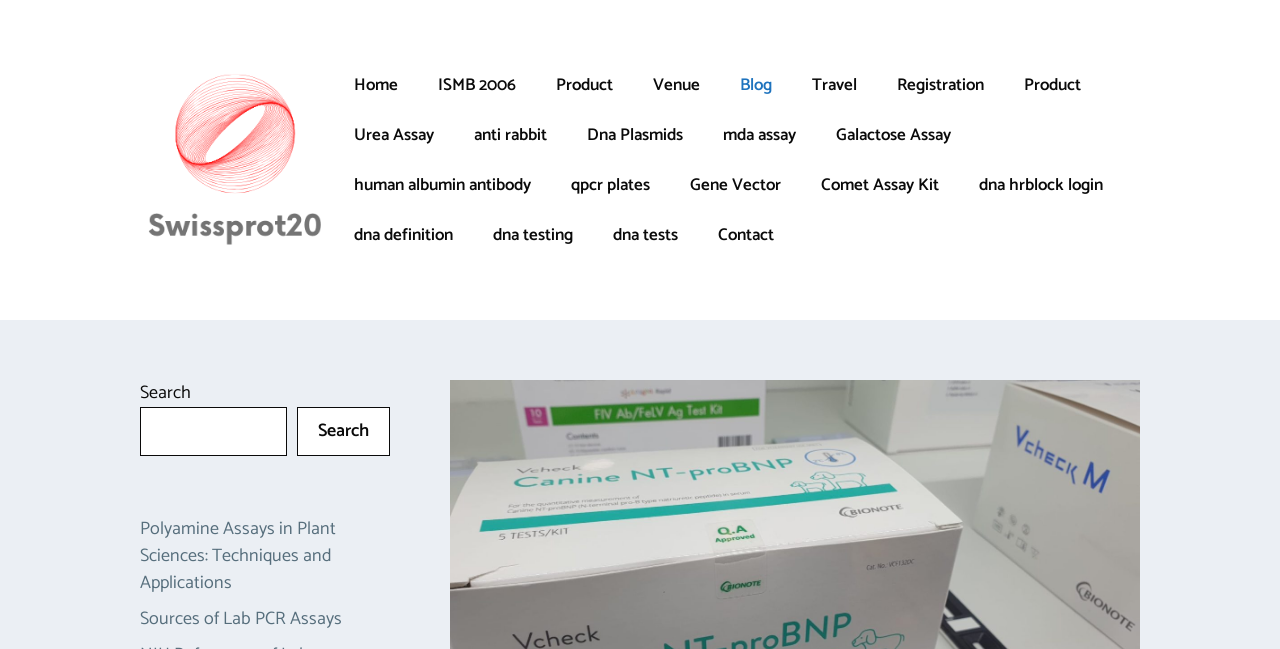How many columns are in the primary navigation?
Provide a concise answer using a single word or phrase based on the image.

1